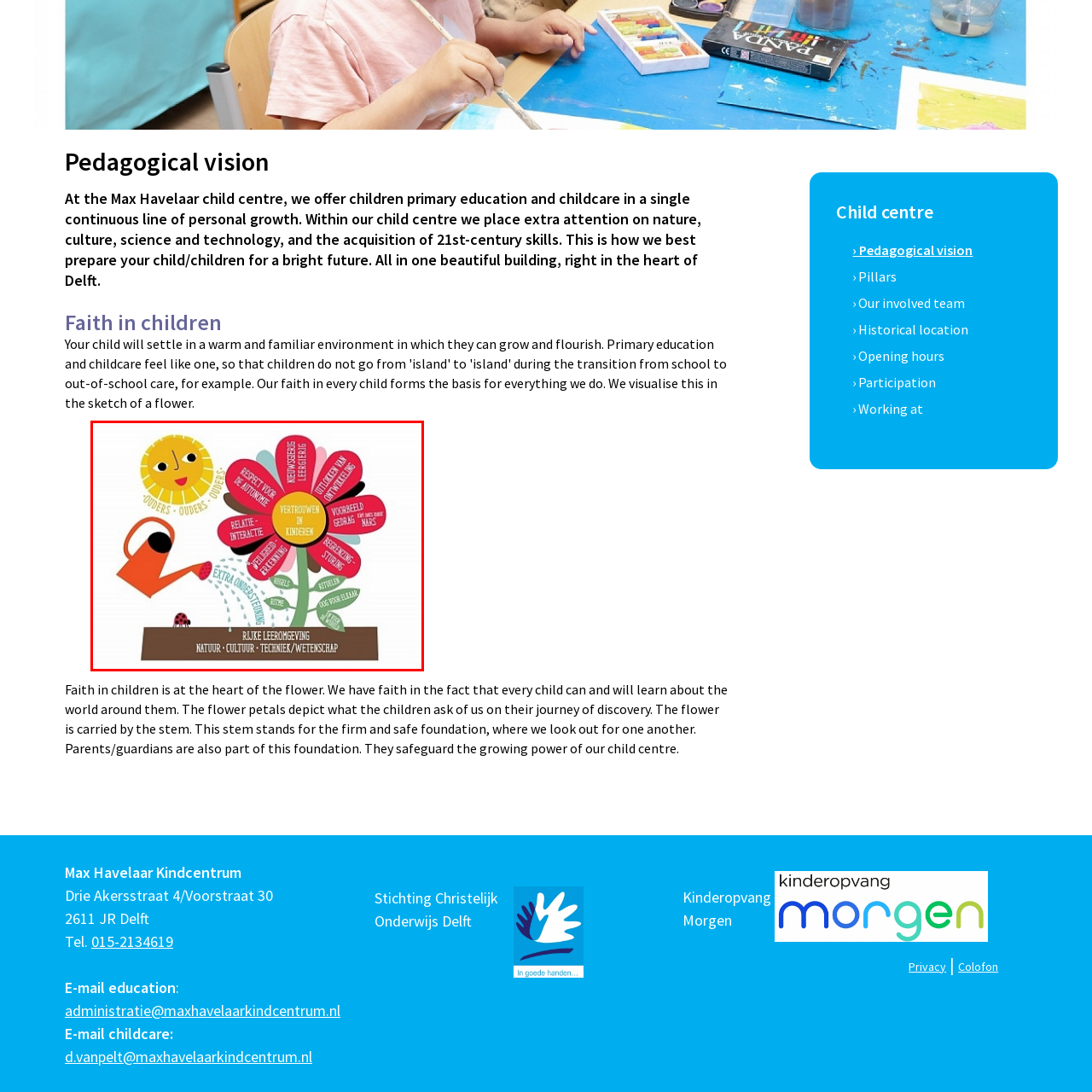Offer a thorough and descriptive summary of the image captured in the red bounding box.

The image represents the central theme of "Faith in children," illustrated through a vibrant flower design. At the heart of the flower is the phrase "Vertrouwen in Kinderen" (Trust in Children), symbolizing a deep belief in every child's potential to learn about their surroundings. Each petal features keywords that reflect the aspects of nurturing and educational growth, such as "Respect for Autonomy," "Interactive Learning," and "Behavioral Support." 

A cheerful sun above radiates positivity, while a watering can in the foreground symbolizes care and encouragement from both educators and parents, depicted by the text "Ouders" (Parents) inscribed around its edge. The lower portion of the flower highlights the importance of a "Rich Learning Environment," emphasizing elements of nature, culture, technology, and science, aimed at fostering comprehensive development in children. This illustration beautifully encapsulates the child-centered approach promoted at the Max Havelaar child center, encouraging holistic growth and exploration.